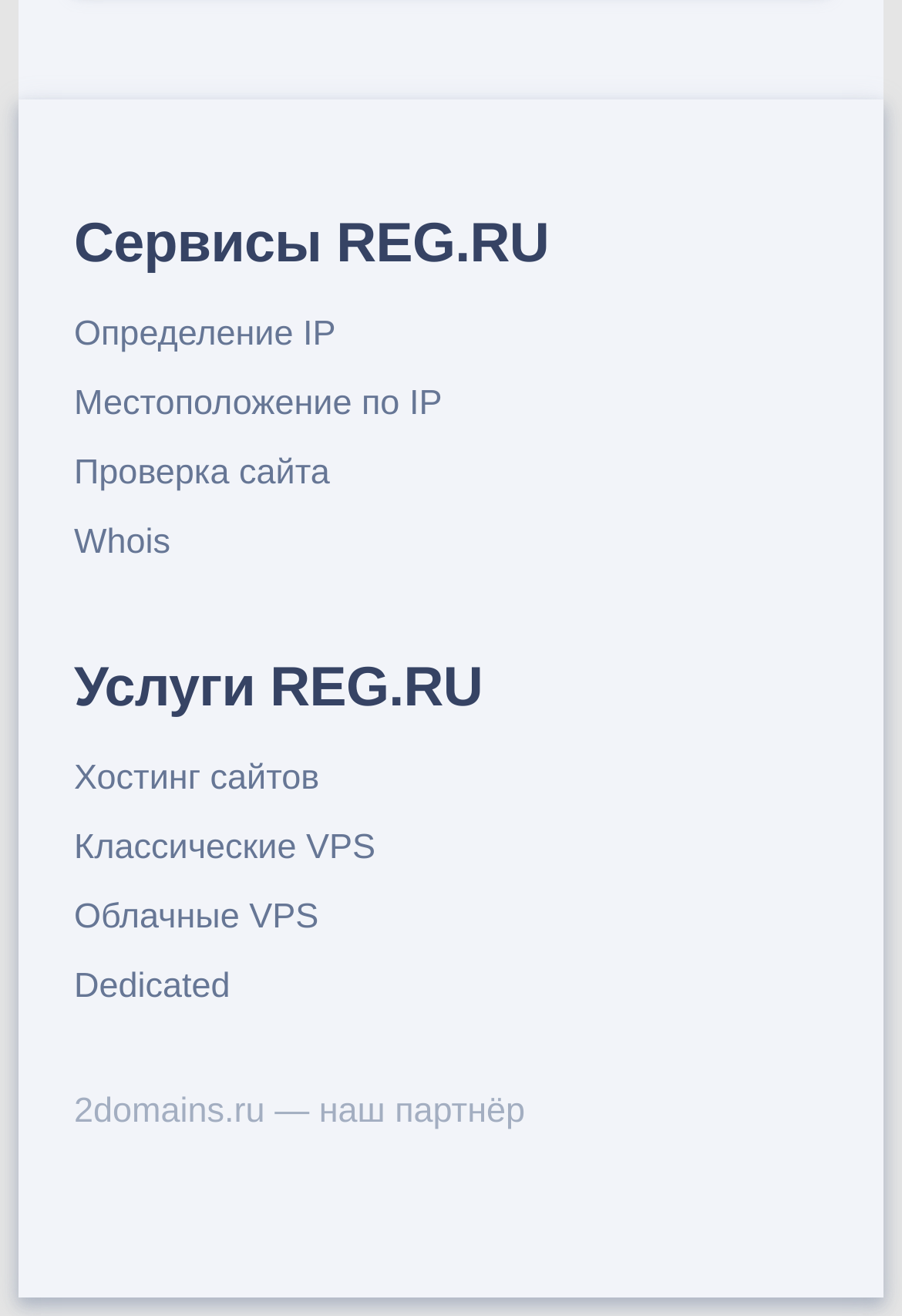Determine the bounding box coordinates of the region I should click to achieve the following instruction: "Get site location". Ensure the bounding box coordinates are four float numbers between 0 and 1, i.e., [left, top, right, bottom].

[0.082, 0.286, 0.918, 0.329]